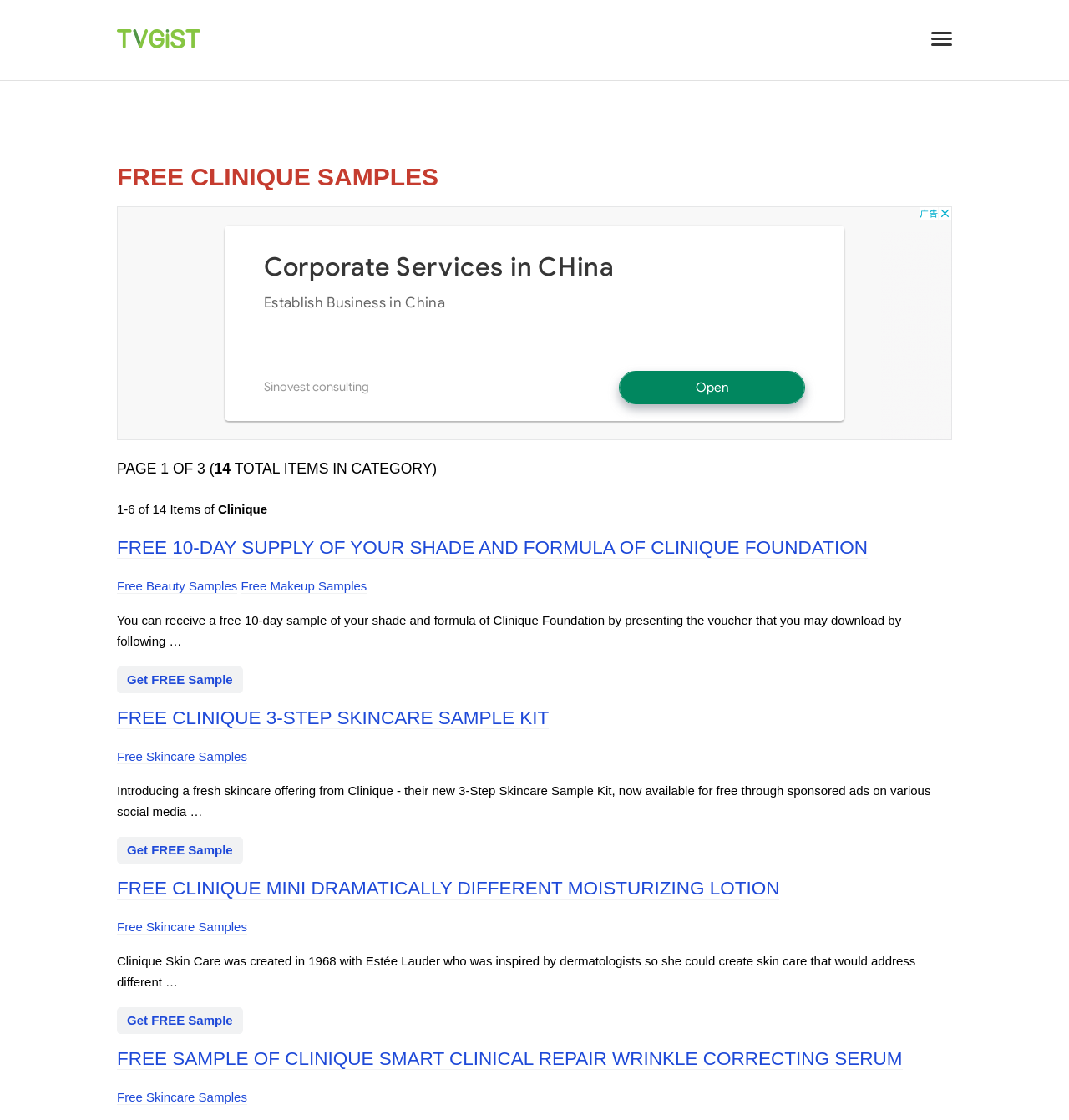What is the purpose of the voucher?
Using the visual information, reply with a single word or short phrase.

To get a free sample